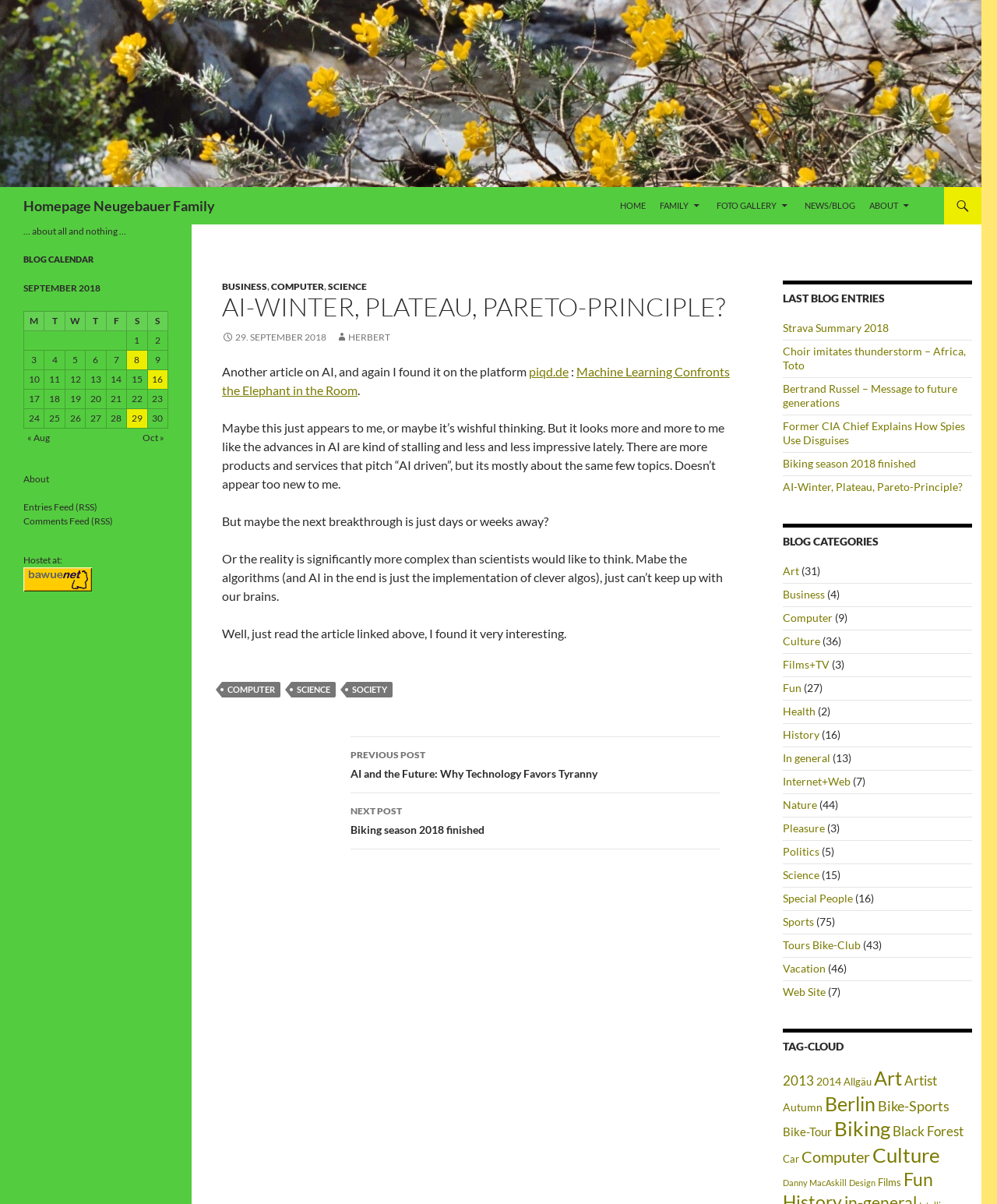Find the bounding box coordinates of the clickable element required to execute the following instruction: "Click on the 'COMPUTER' category". Provide the coordinates as four float numbers between 0 and 1, i.e., [left, top, right, bottom].

[0.272, 0.233, 0.325, 0.243]